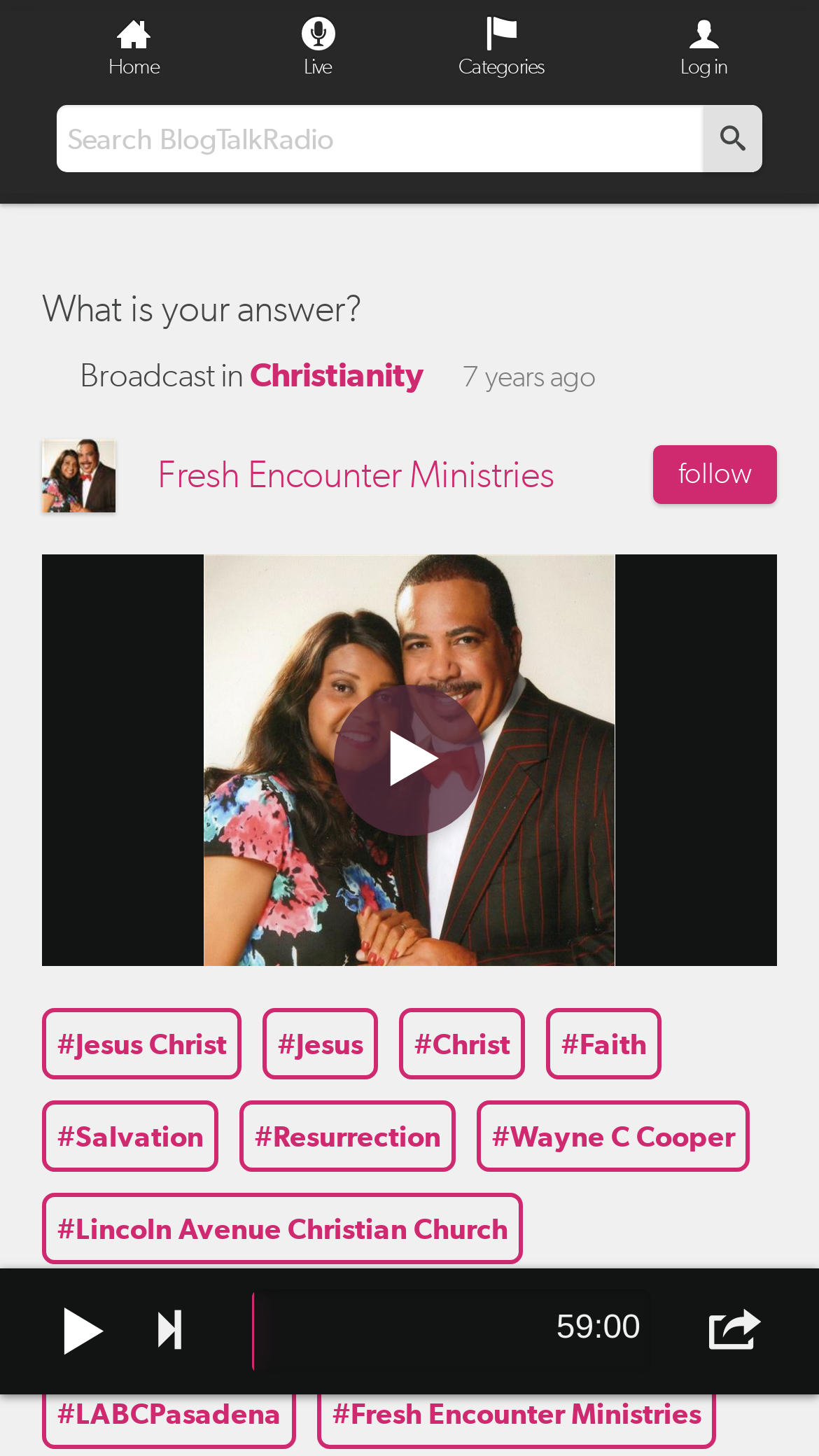Determine the bounding box coordinates in the format (top-left x, top-left y, bottom-right x, bottom-right y). Ensure all values are floating point numbers between 0 and 1. Identify the bounding box of the UI element described by: Lincoln Avenue Christian Church

[0.051, 0.82, 0.638, 0.869]